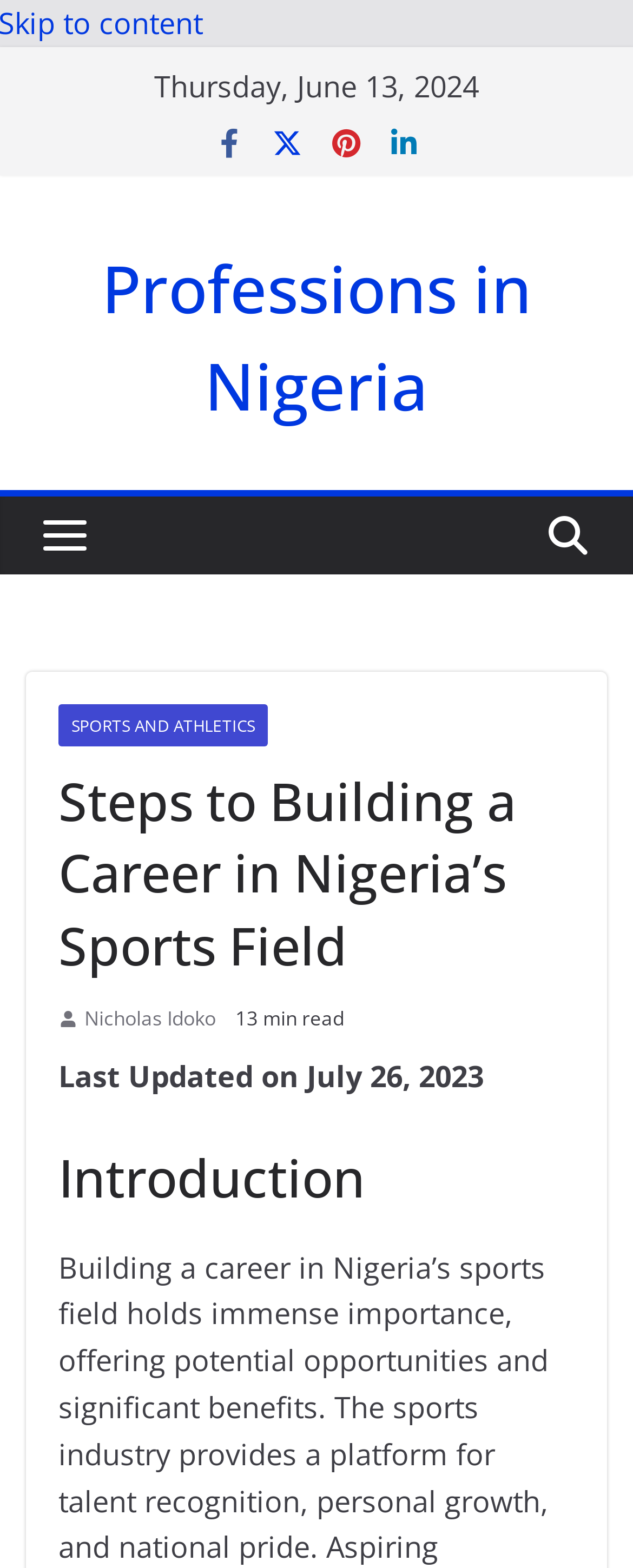Please find the bounding box coordinates of the clickable region needed to complete the following instruction: "Explore Professions in Nigeria". The bounding box coordinates must consist of four float numbers between 0 and 1, i.e., [left, top, right, bottom].

[0.16, 0.155, 0.84, 0.274]